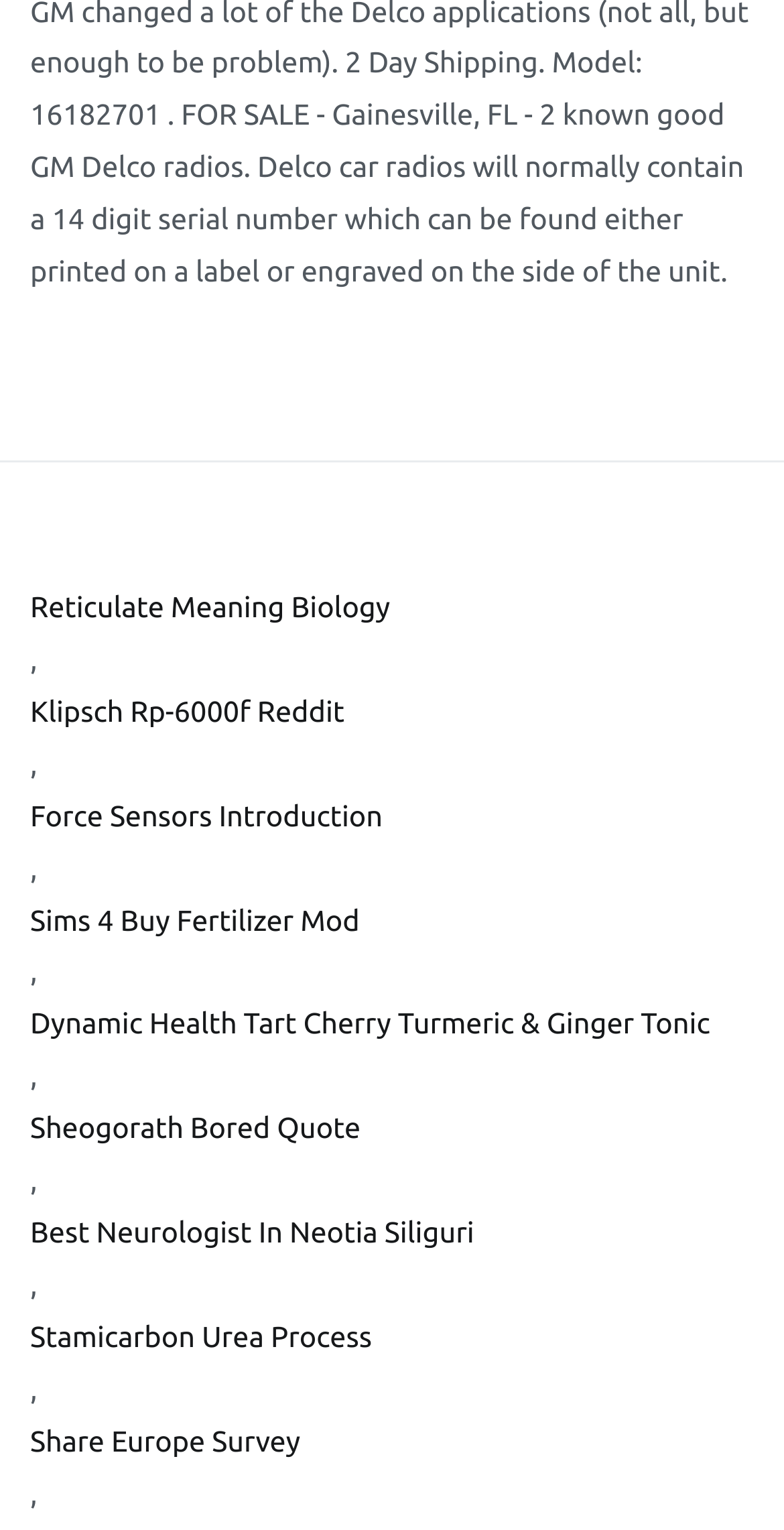What is the text of the first link on this webpage?
Refer to the screenshot and respond with a concise word or phrase.

Reticulate Meaning Biology